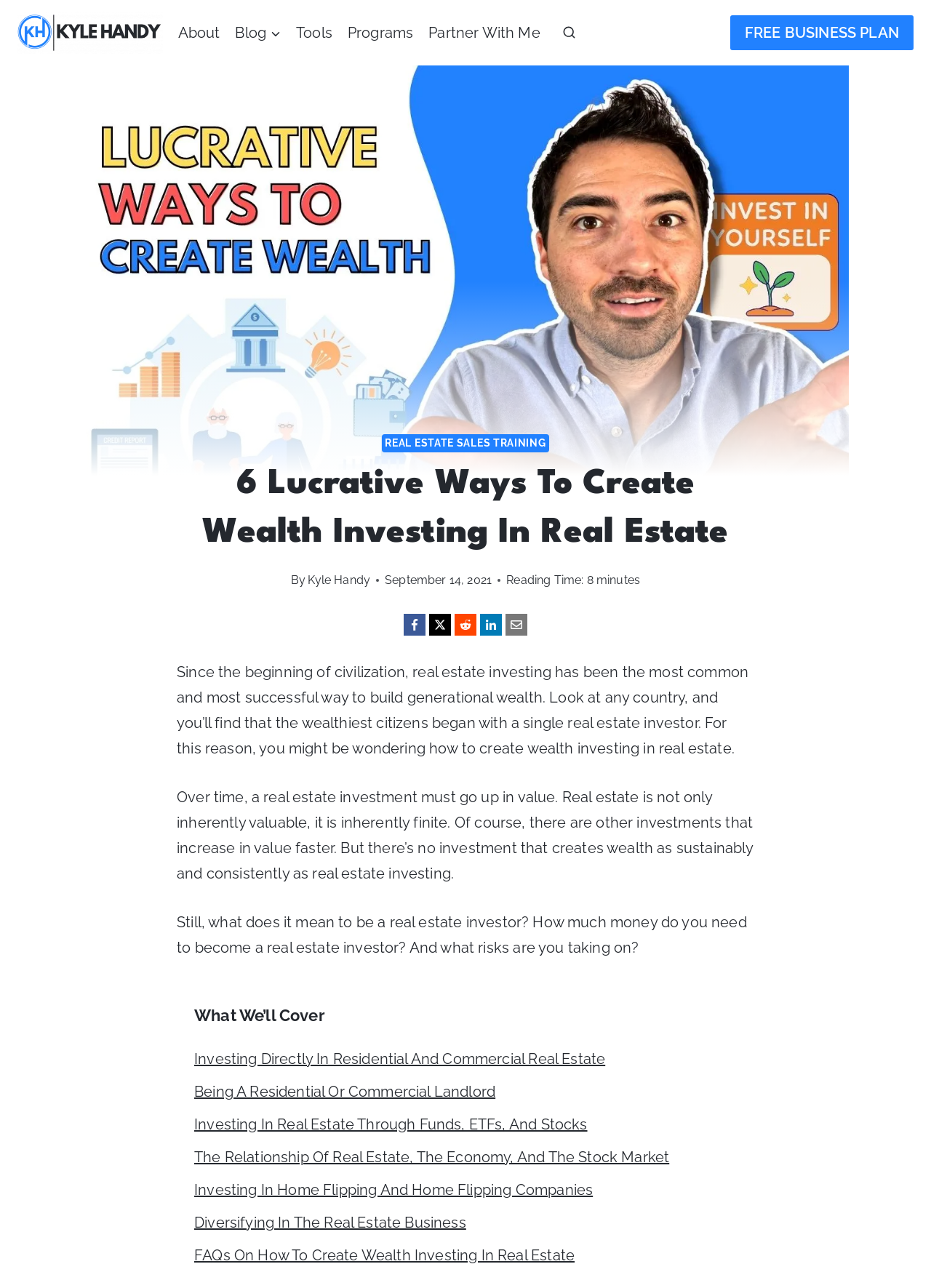What is the topic of the article?
Your answer should be a single word or phrase derived from the screenshot.

Creating wealth investing in real estate